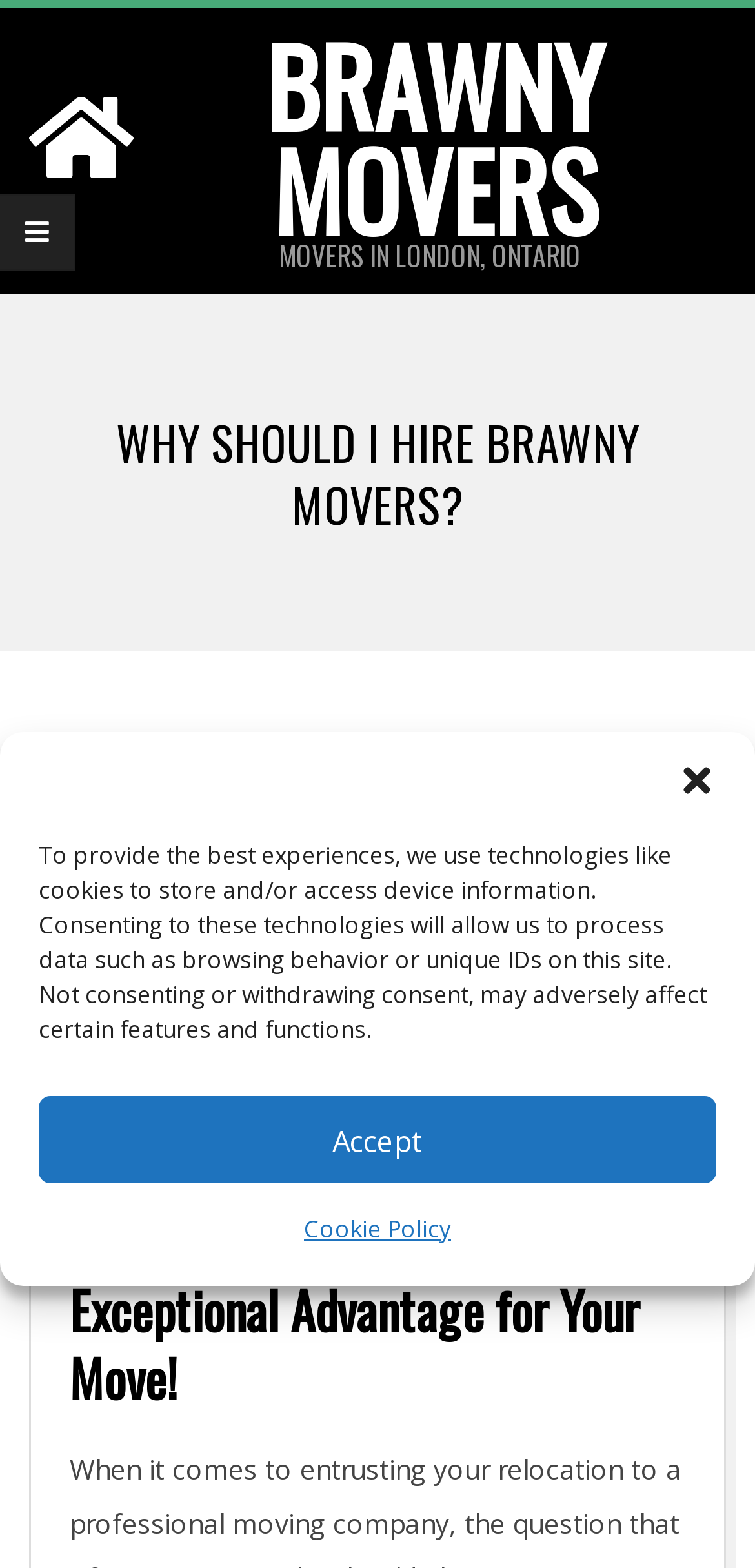What is the company name?
Please describe in detail the information shown in the image to answer the question.

I found the company name by looking at the top-left corner of the webpage, where it says ' BRAWNY MOVERS' in a large font size.